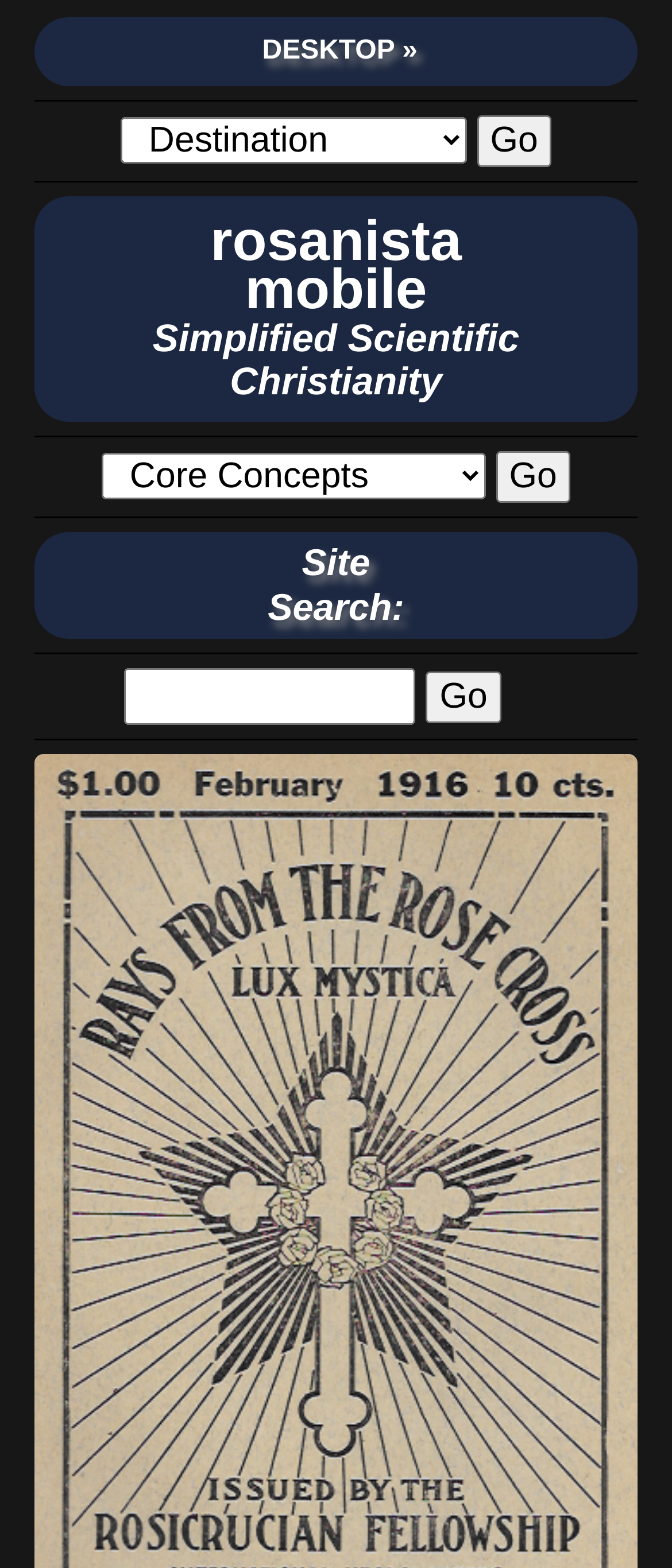Provide the bounding box coordinates of the UI element that matches the description: "value="Go"".

[0.634, 0.428, 0.746, 0.461]